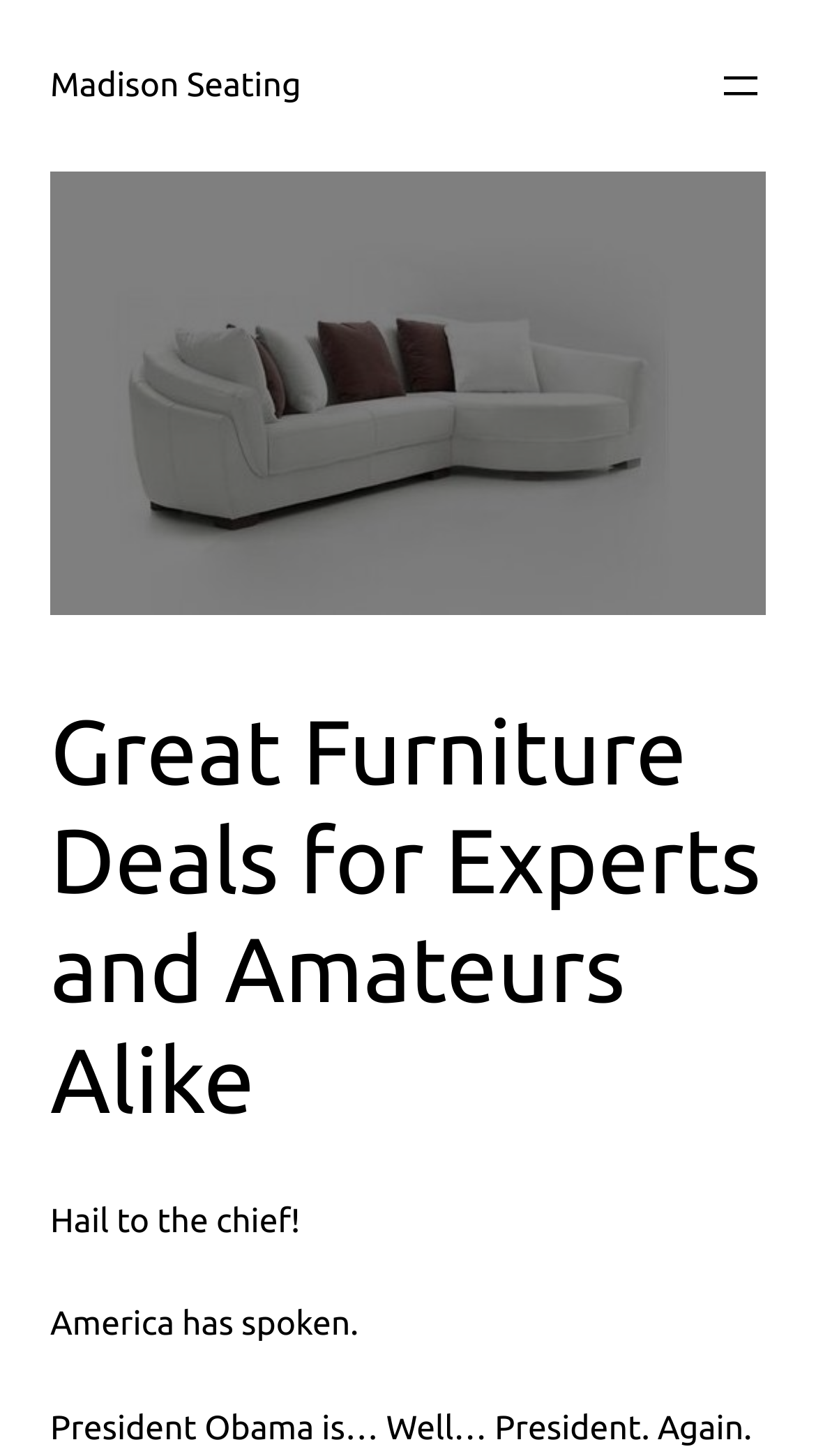Given the webpage screenshot and the description, determine the bounding box coordinates (top-left x, top-left y, bottom-right x, bottom-right y) that define the location of the UI element matching this description: aria-label="Open menu"

[0.877, 0.041, 0.938, 0.076]